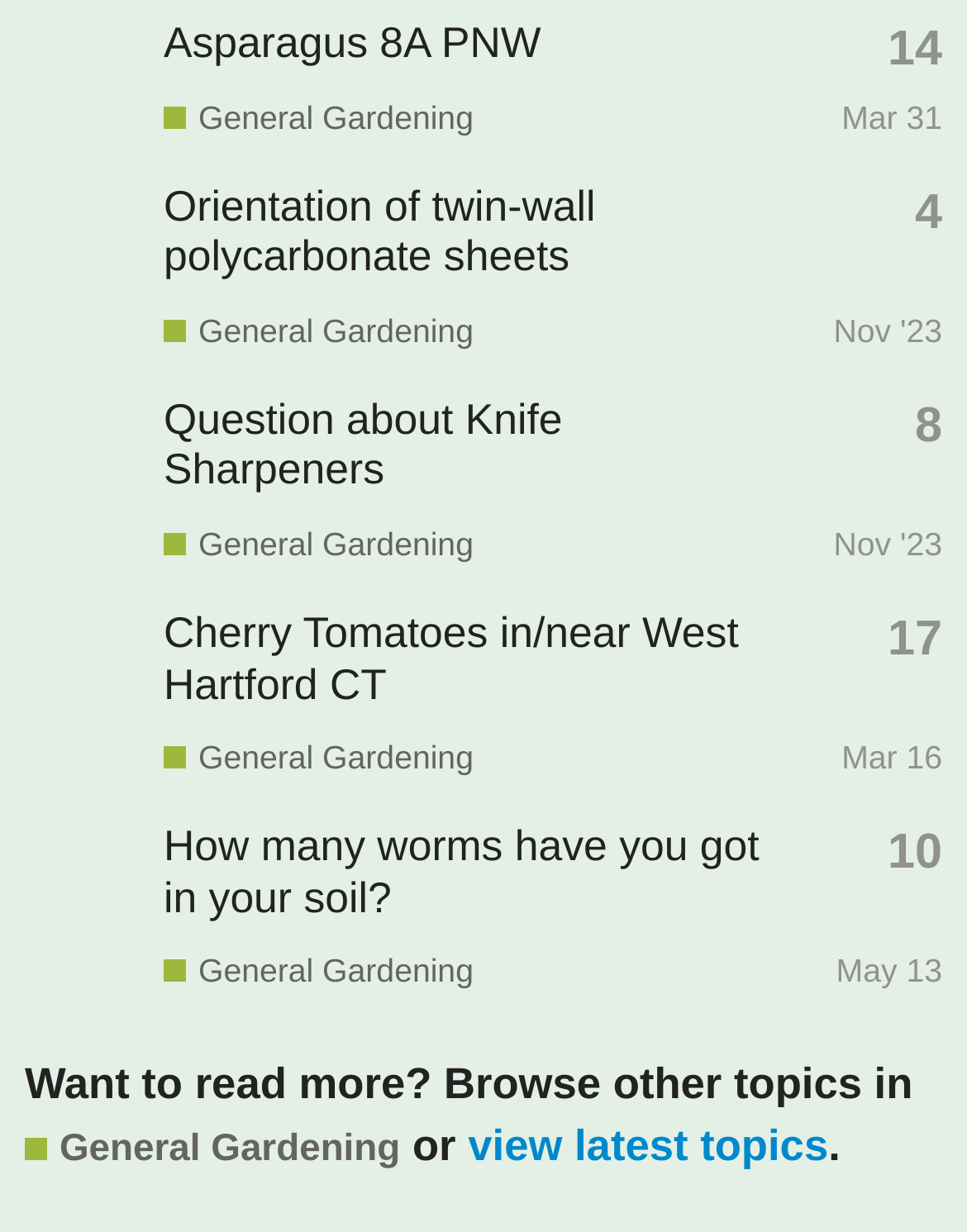Show the bounding box coordinates of the element that should be clicked to complete the task: "Browse the 'General Gardening' category".

[0.169, 0.078, 0.49, 0.114]